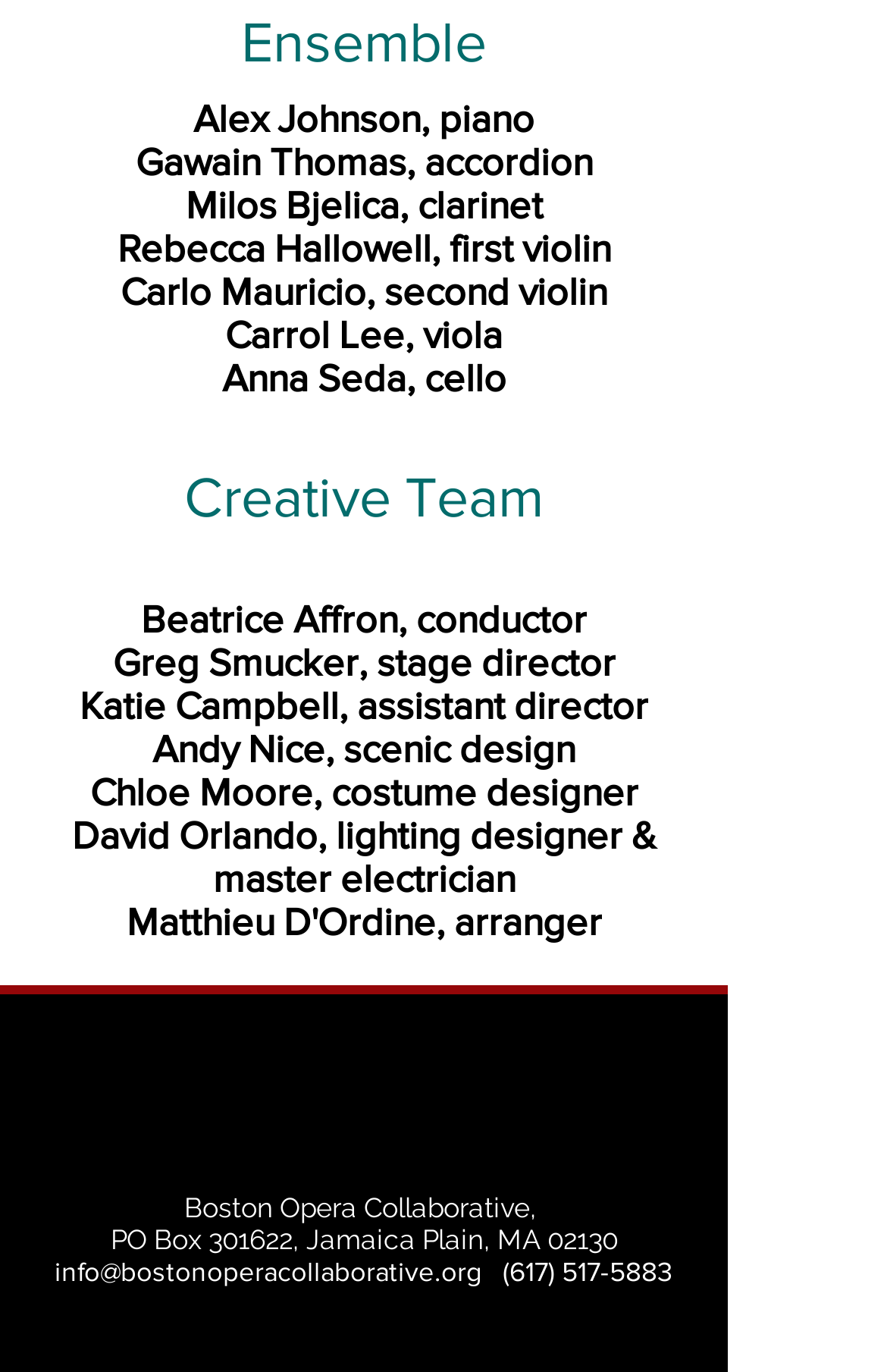Use the details in the image to answer the question thoroughly: 
What is the organization's address?

I found the address listed at the bottom of the webpage, which is PO Box 301622, Jamaica Plain, MA 02130.